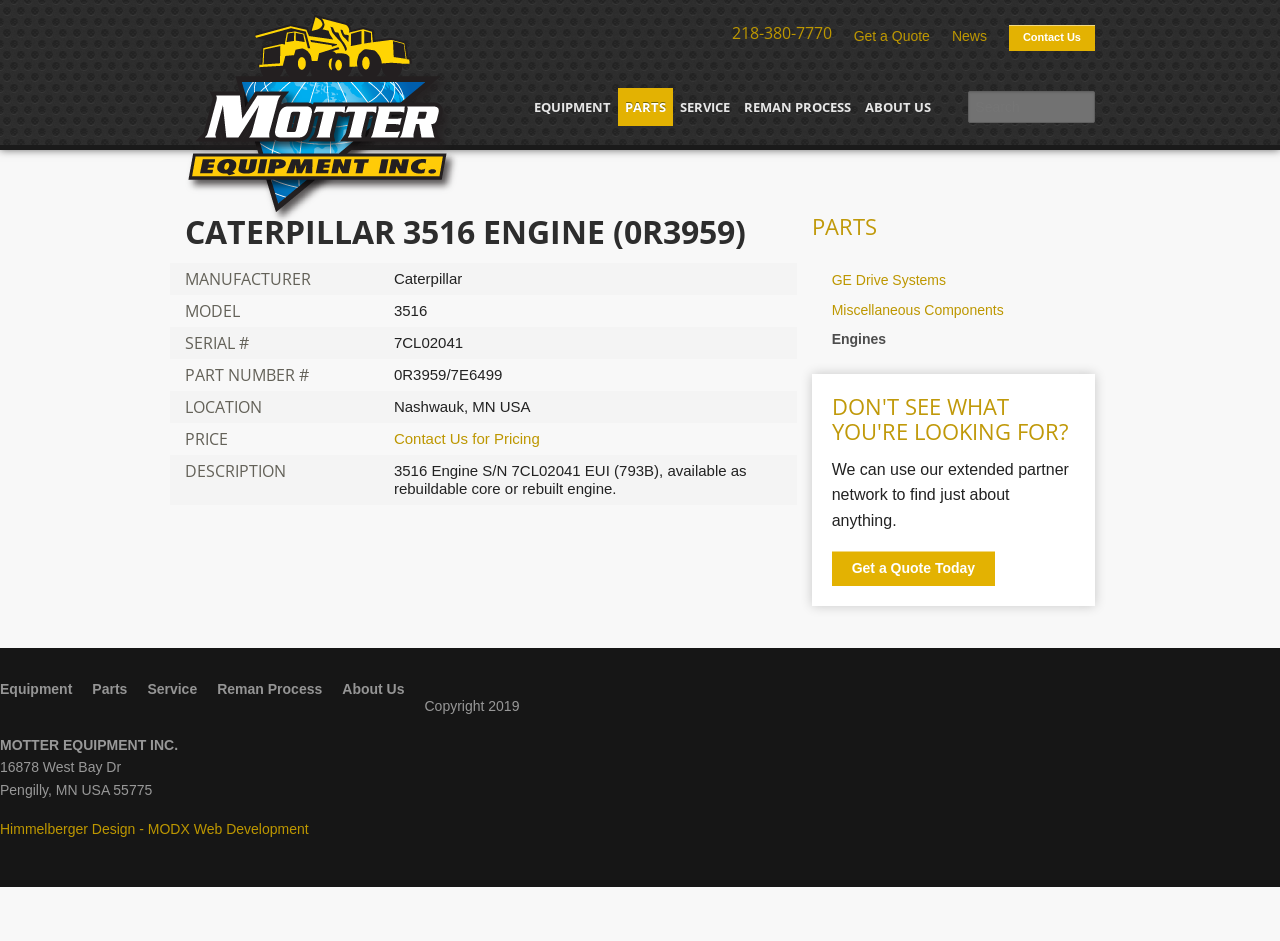Provide a one-word or brief phrase answer to the question:
What is the part number of the engine?

0R3959/7E6499